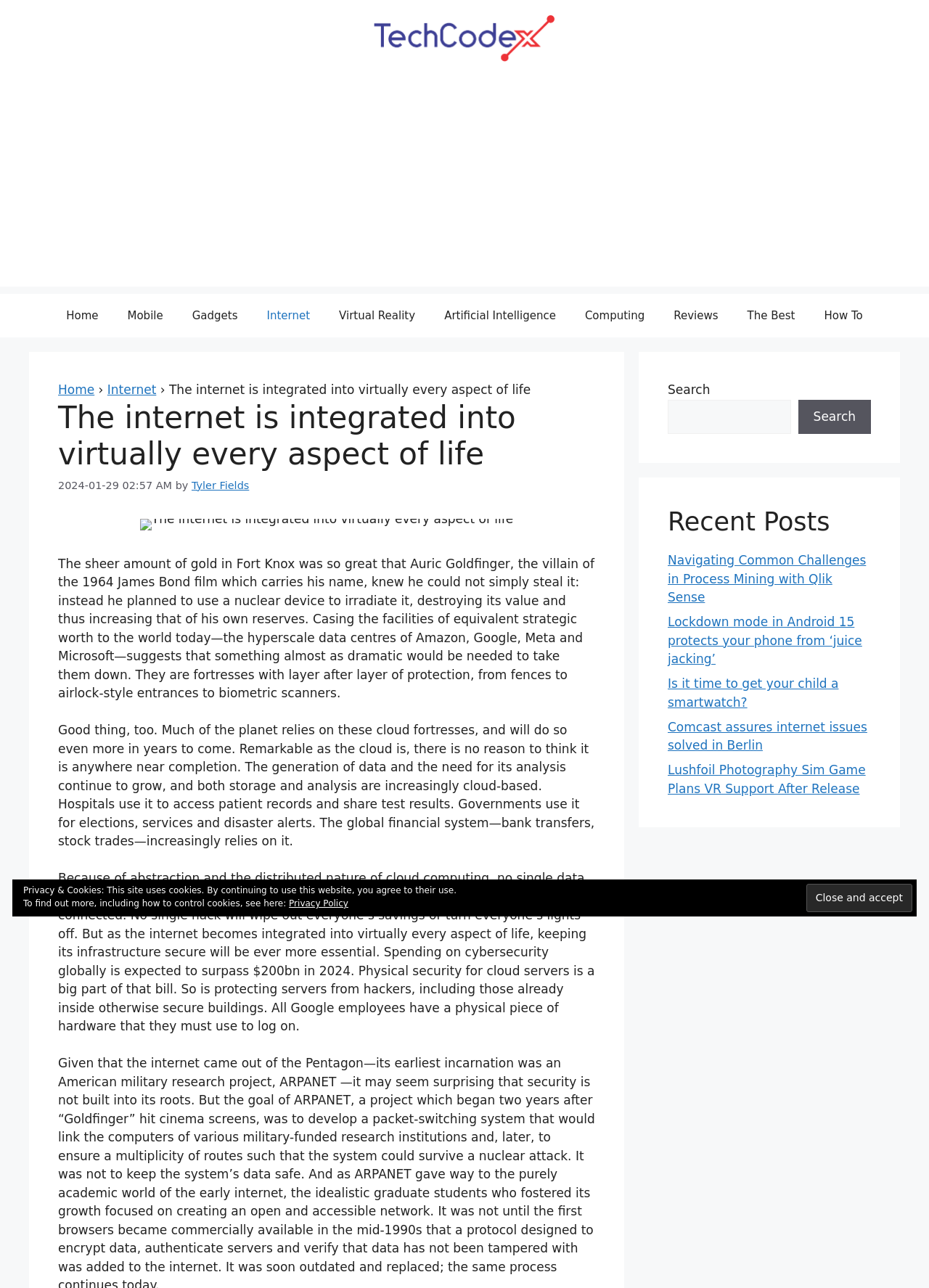Point out the bounding box coordinates of the section to click in order to follow this instruction: "Search for something".

[0.719, 0.31, 0.851, 0.337]